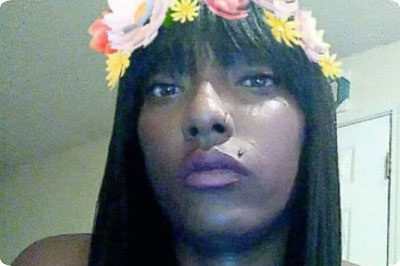What type of flowers are on the crown?
Please respond to the question with a detailed and informative answer.

The caption describes the floral crown as being made of 'pink and yellow flowers', which provides the answer to this question.